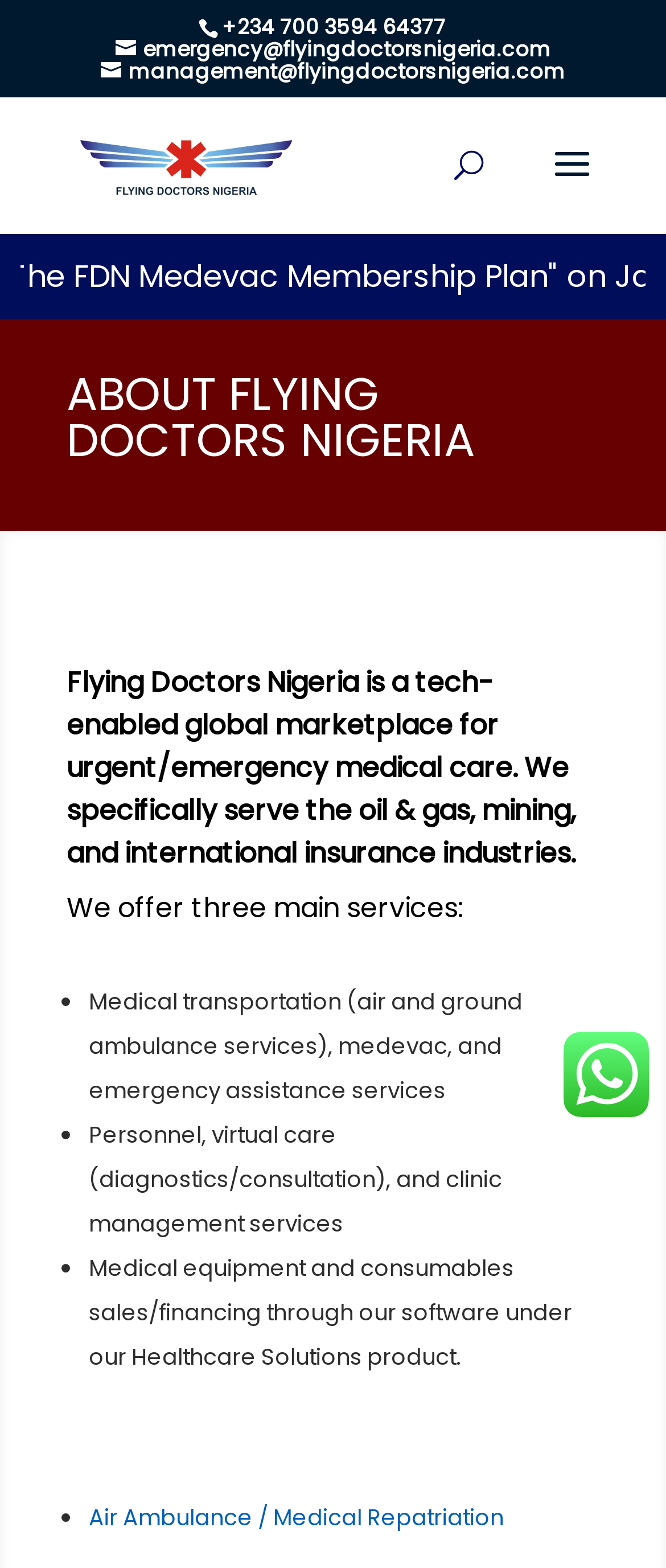Based on the image, give a detailed response to the question: What is the name of the product related to medical equipment and consumables sales?

I found the product name mentioned in the static text element that describes the third main service offered by Flying Doctors Nigeria.